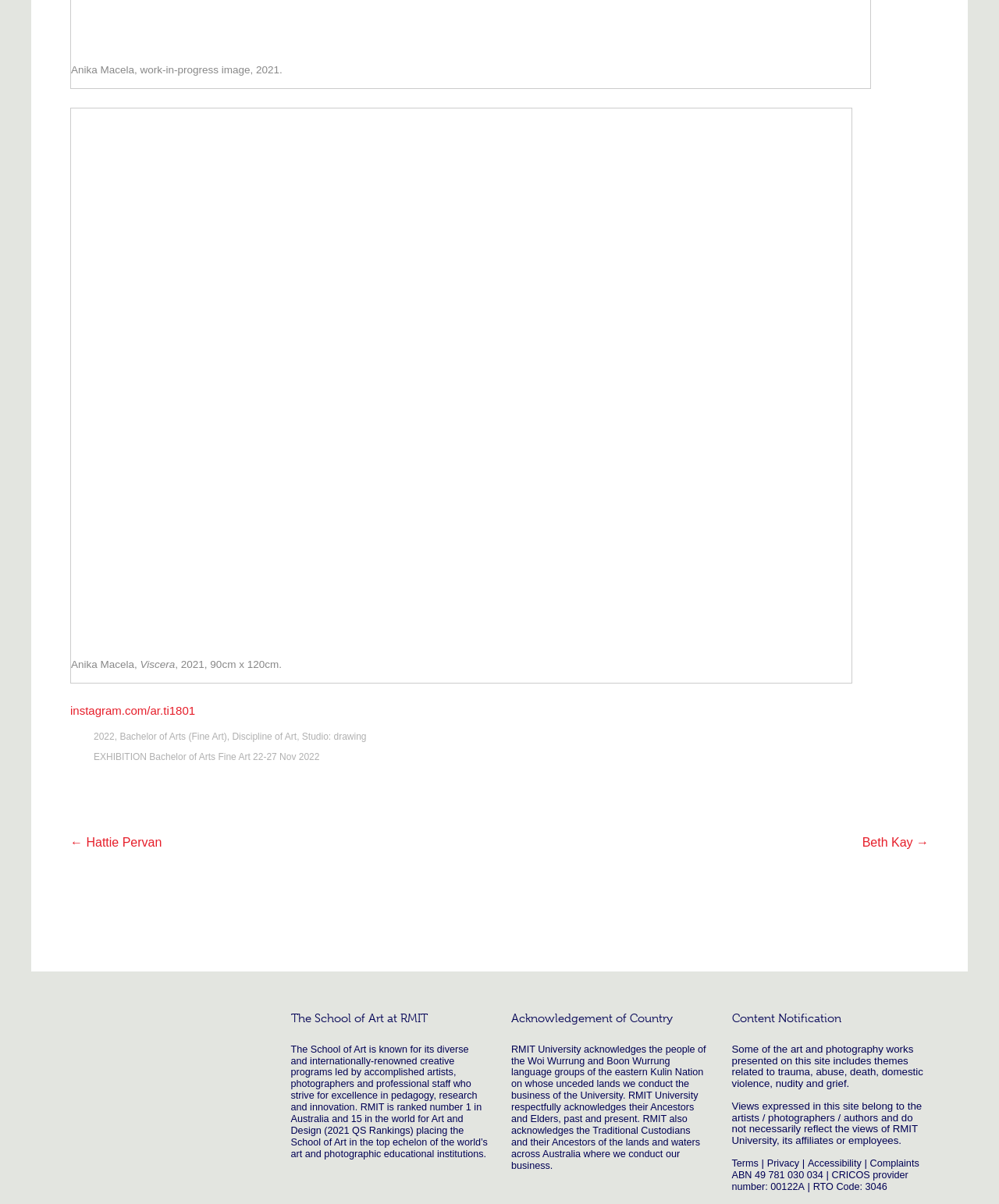What is the title of the artwork?
Kindly offer a comprehensive and detailed response to the question.

The answer can be found in the figcaption element, which describes the image as 'Anika Macela, Viscera, 2021, 90cm x 120cm.'